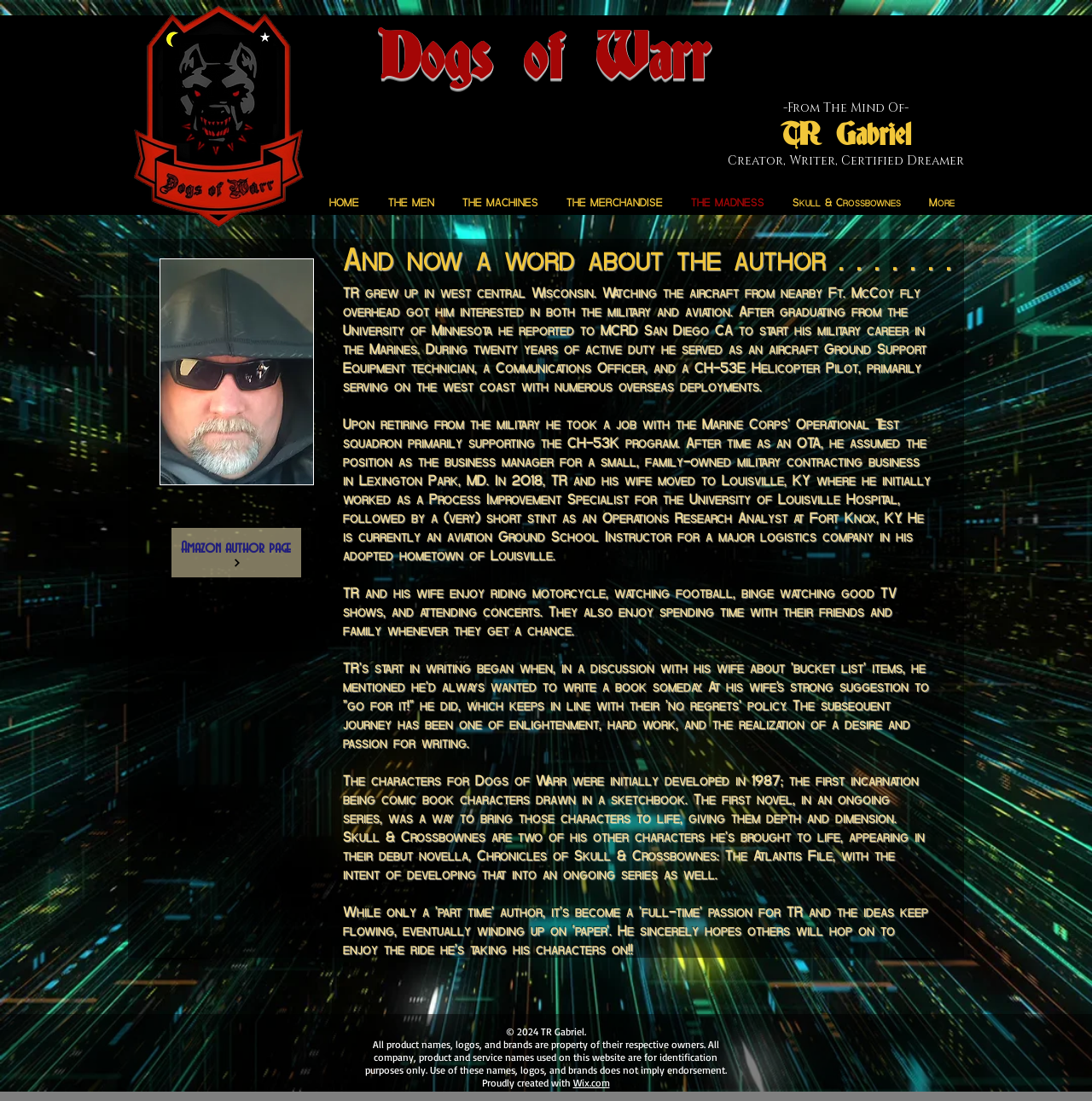Answer the question below using just one word or a short phrase: 
What is the author's name?

TR Gabriel